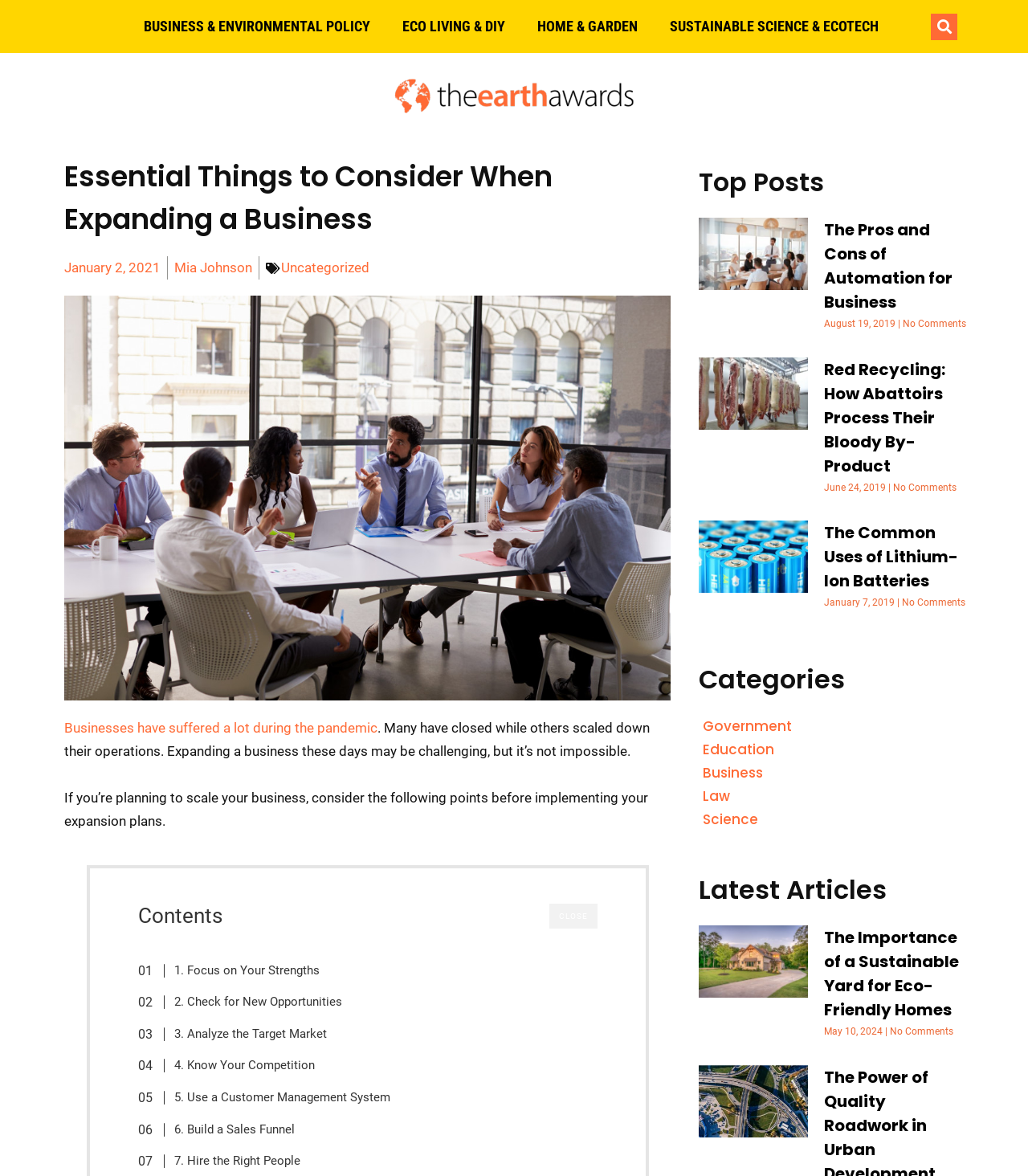Locate the bounding box coordinates of the element to click to perform the following action: 'Click on the link to learn about focusing on strengths'. The coordinates should be given as four float values between 0 and 1, in the form of [left, top, right, bottom].

[0.15, 0.817, 0.311, 0.834]